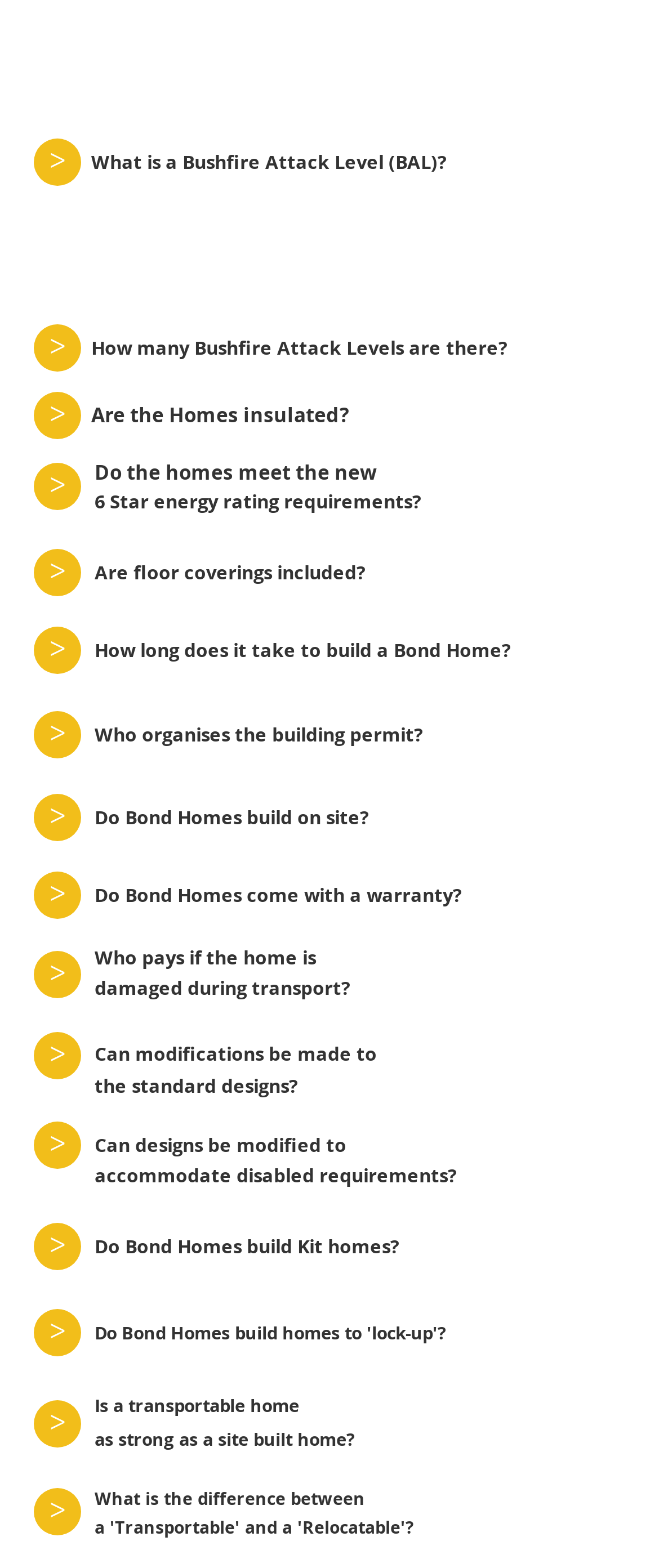What is the longest link text on this webpage?
Provide a comprehensive and detailed answer to the question.

I compared the length of the OCR text of each link element and found that the longest link text is 'How long does it take to build a Bond Home?'.